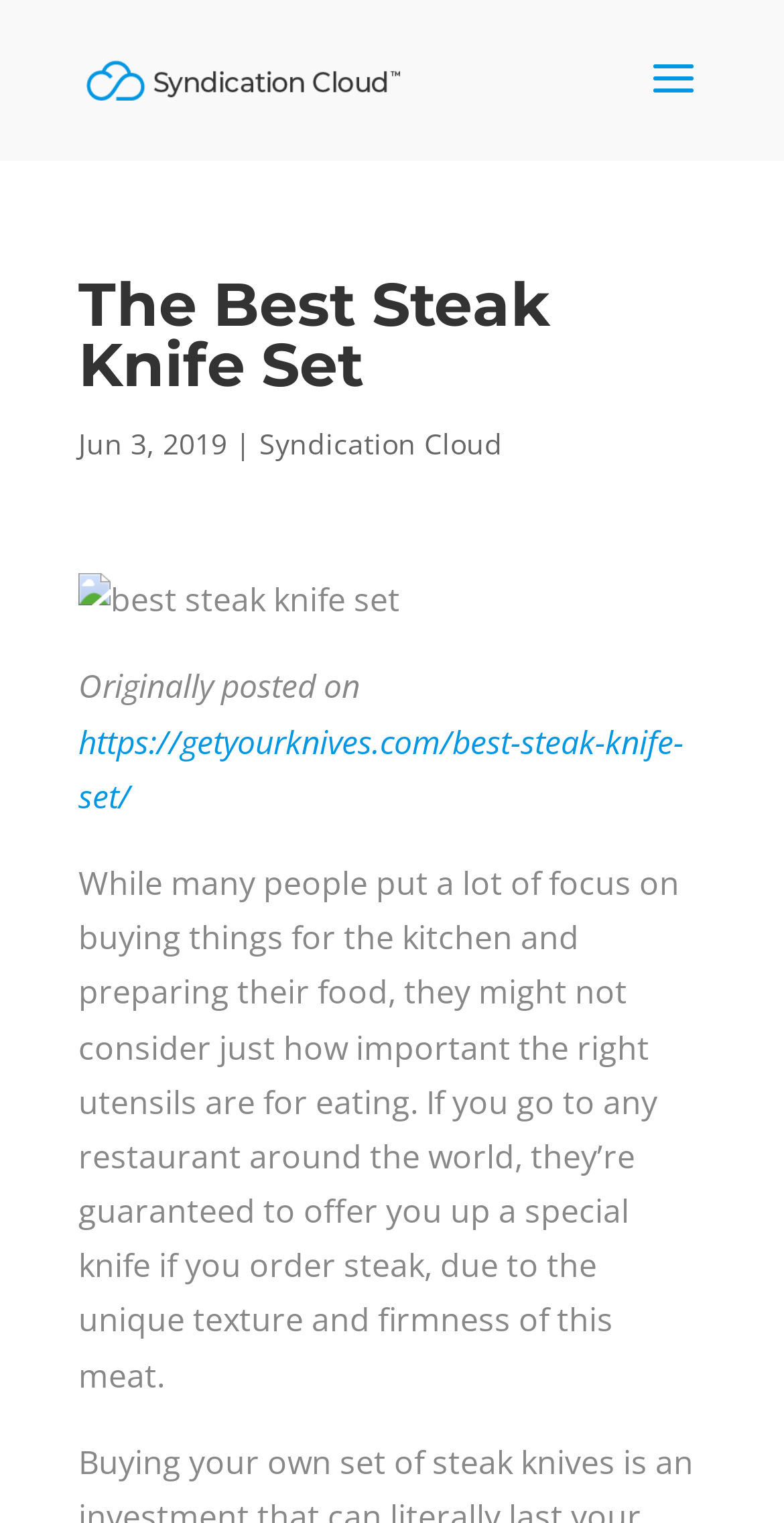Offer a detailed explanation of the webpage layout and contents.

The webpage is about the best steak knife set, with the title "The Best Steak Knife Set" prominently displayed at the top. Below the title, there is a date "Jun 3, 2019" followed by a separator "|" and a link to "Syndication Cloud". 

On the top left, there is a link to "Syndication Cloud" accompanied by an image with the same name. 

To the right of the title, there is a large image of a steak knife set. 

Below the image, there is a text that reads "Originally posted on" followed by a link to "https://getyourknives.com/best-steak-knife-set/". 

The main content of the webpage is a paragraph of text that discusses the importance of having the right utensils, specifically steak knives, when eating steak. The text explains that restaurants around the world offer special knives when serving steak due to the unique texture and firmness of the meat.